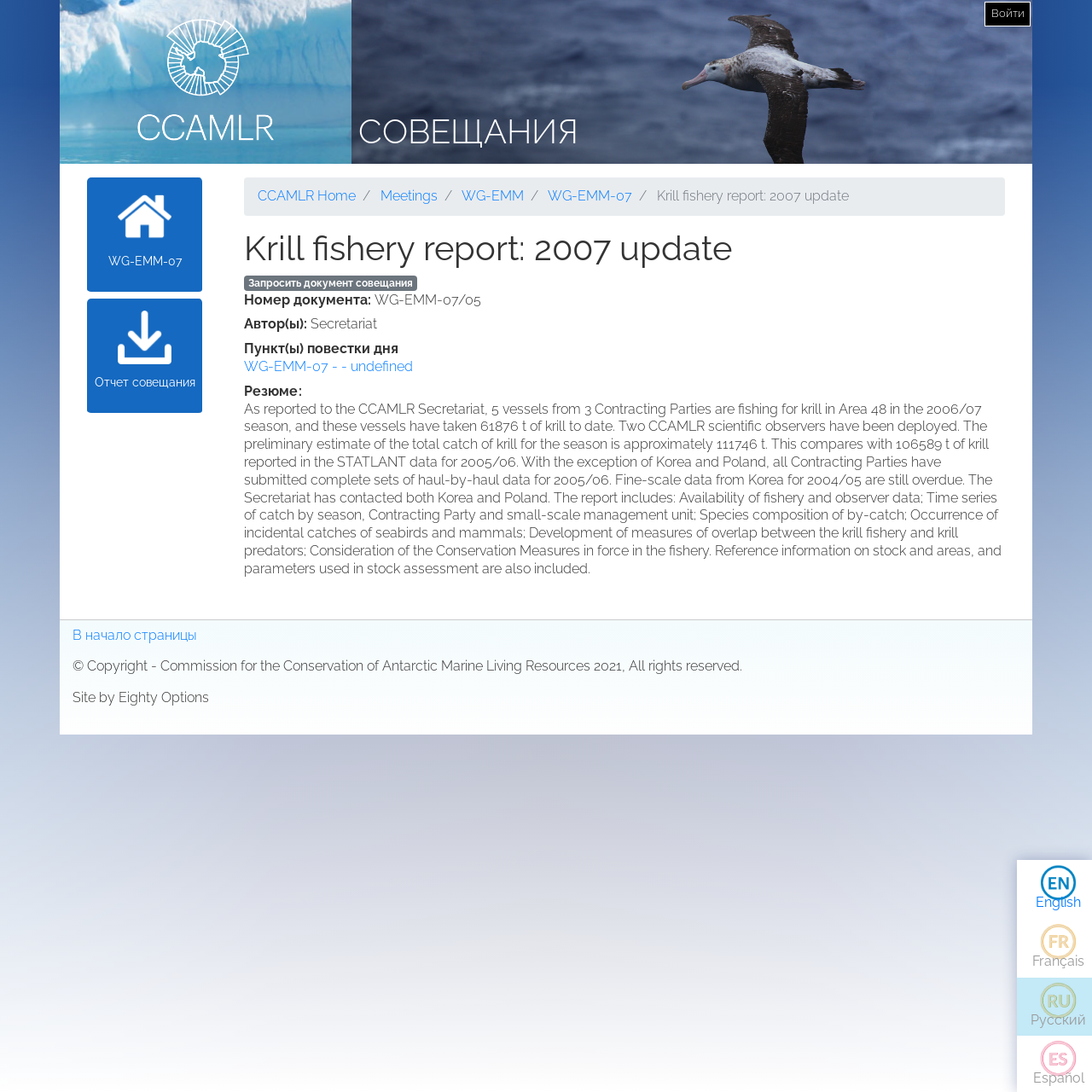Identify the bounding box coordinates for the UI element described as: "CCAMLR Home". The coordinates should be provided as four floats between 0 and 1: [left, top, right, bottom].

[0.236, 0.172, 0.326, 0.187]